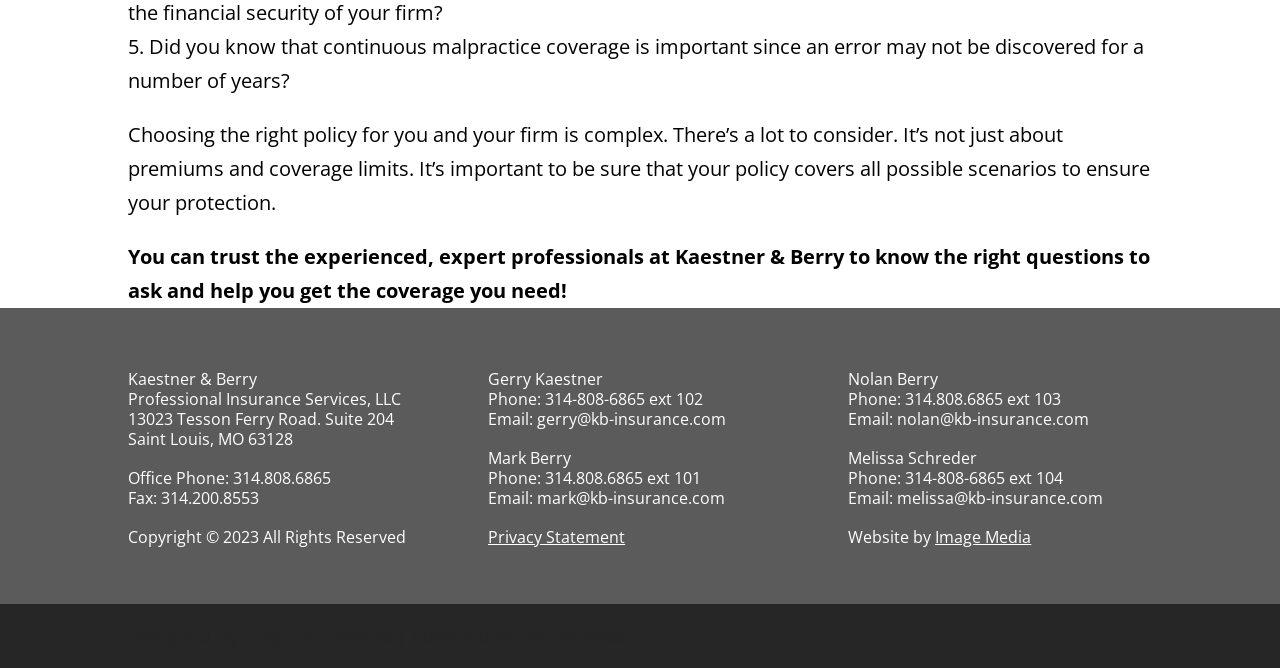Give a concise answer using only one word or phrase for this question:
What is the name of the insurance company?

Professional Insurance Services, LLC